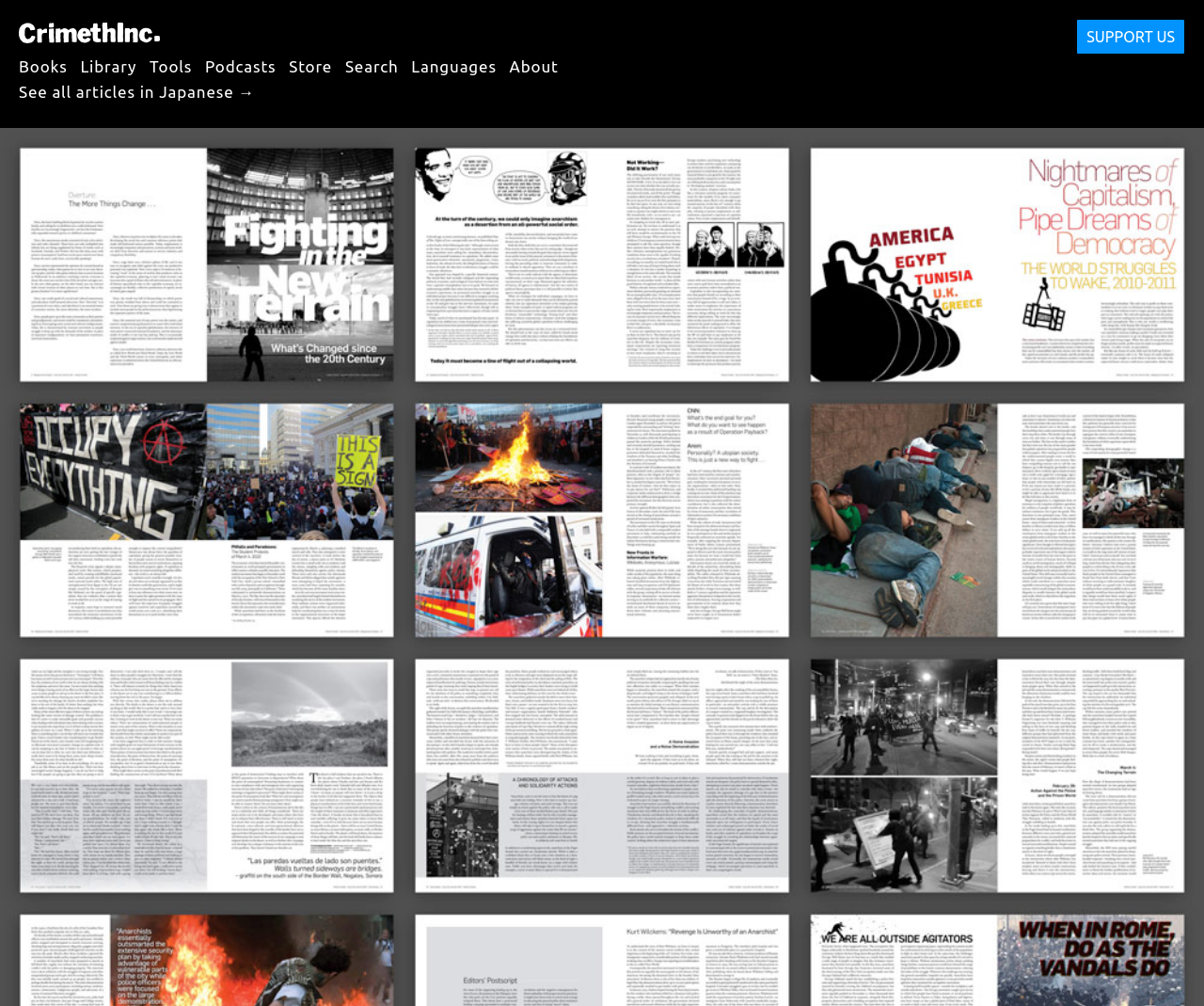From the element description: "Support Us", extract the bounding box coordinates of the UI element. The coordinates should be expressed as four float numbers between 0 and 1, in the order [left, top, right, bottom].

[0.894, 0.019, 0.984, 0.054]